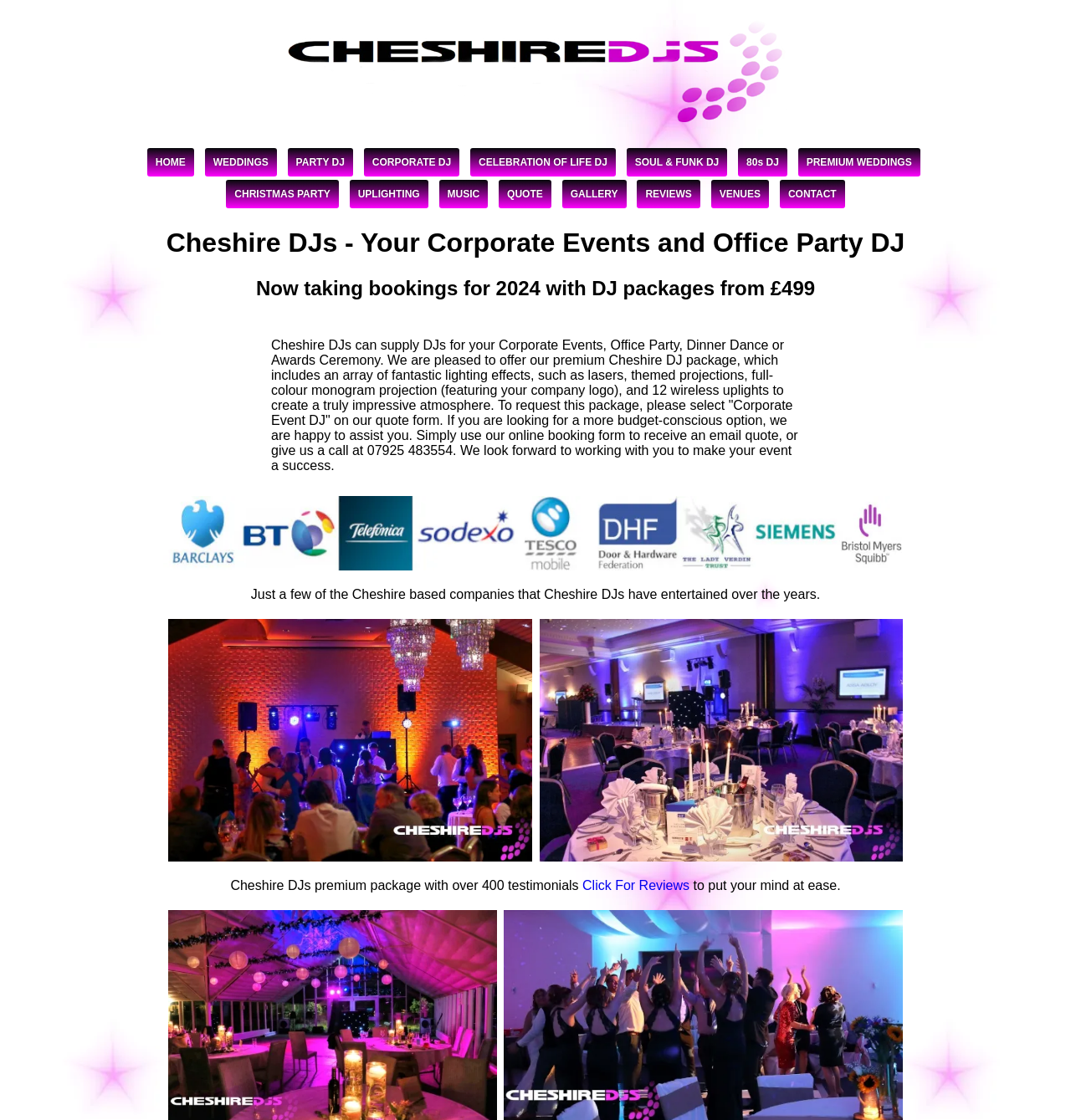Please identify the bounding box coordinates of where to click in order to follow the instruction: "View CORPORATE DJ page".

[0.34, 0.132, 0.429, 0.157]